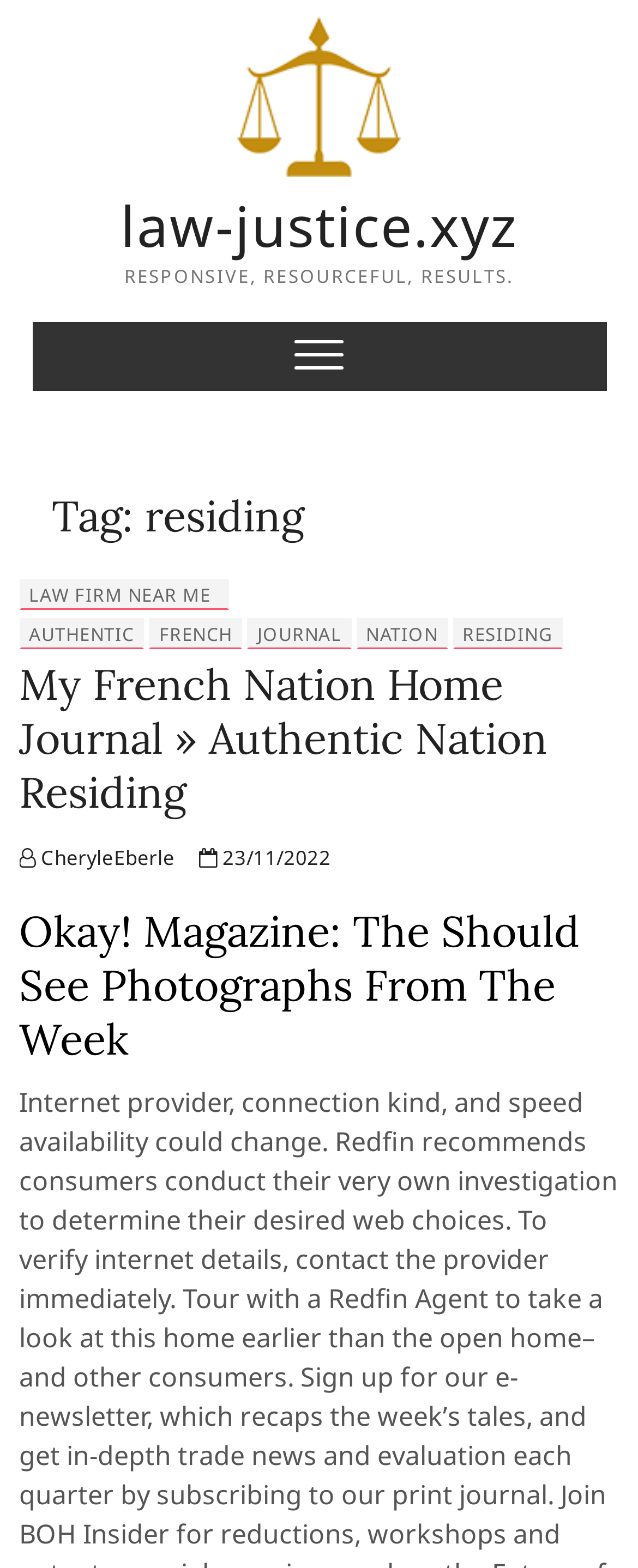Pinpoint the bounding box coordinates of the area that should be clicked to complete the following instruction: "Follow the company on Facebook". The coordinates must be given as four float numbers between 0 and 1, i.e., [left, top, right, bottom].

None